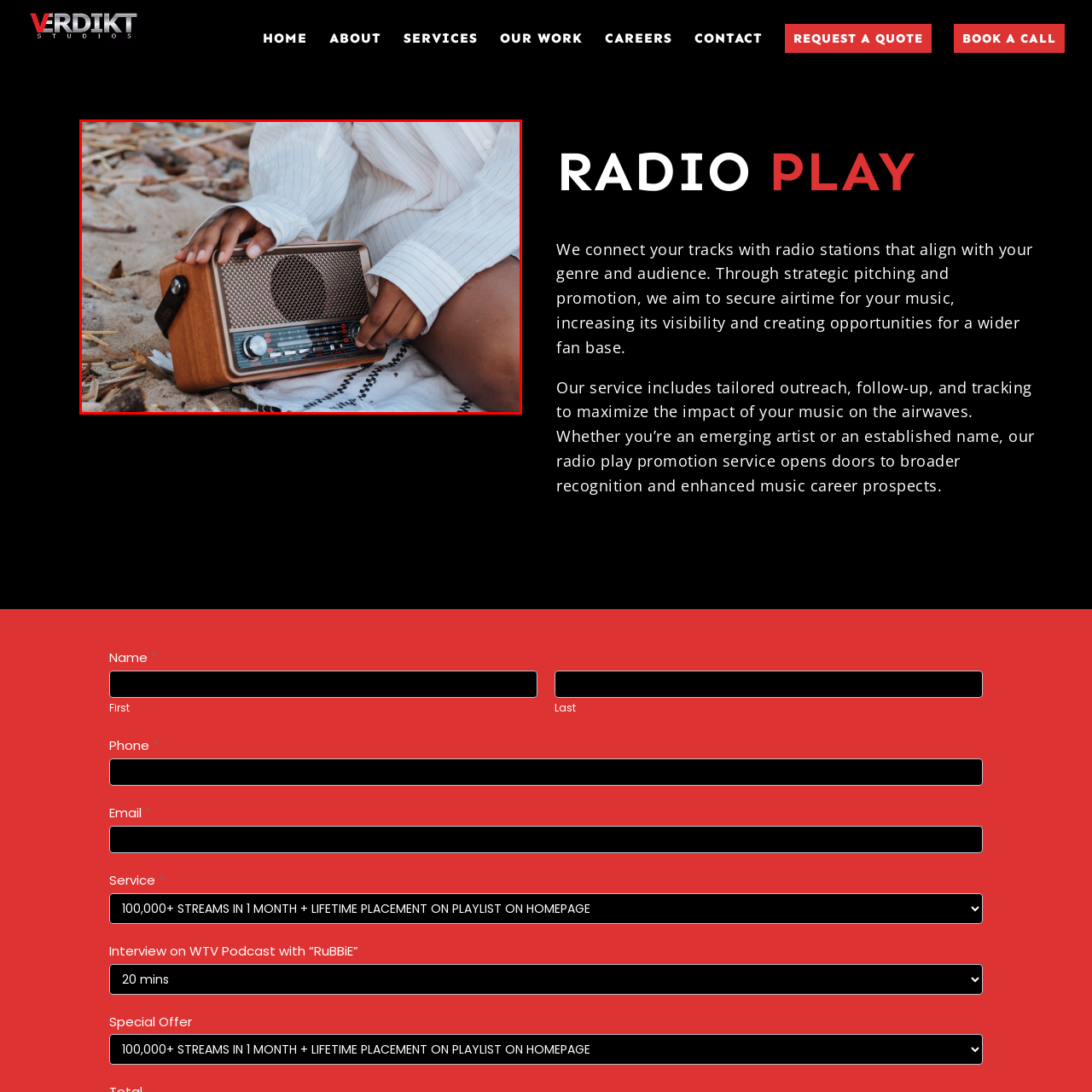Please examine the image highlighted by the red boundary and provide a comprehensive response to the following question based on the visual content: 
What is the child wearing?

The child is dressed in a light-colored shirt with subtle stripes, which adds to their carefree and youthful vibe in the scene.